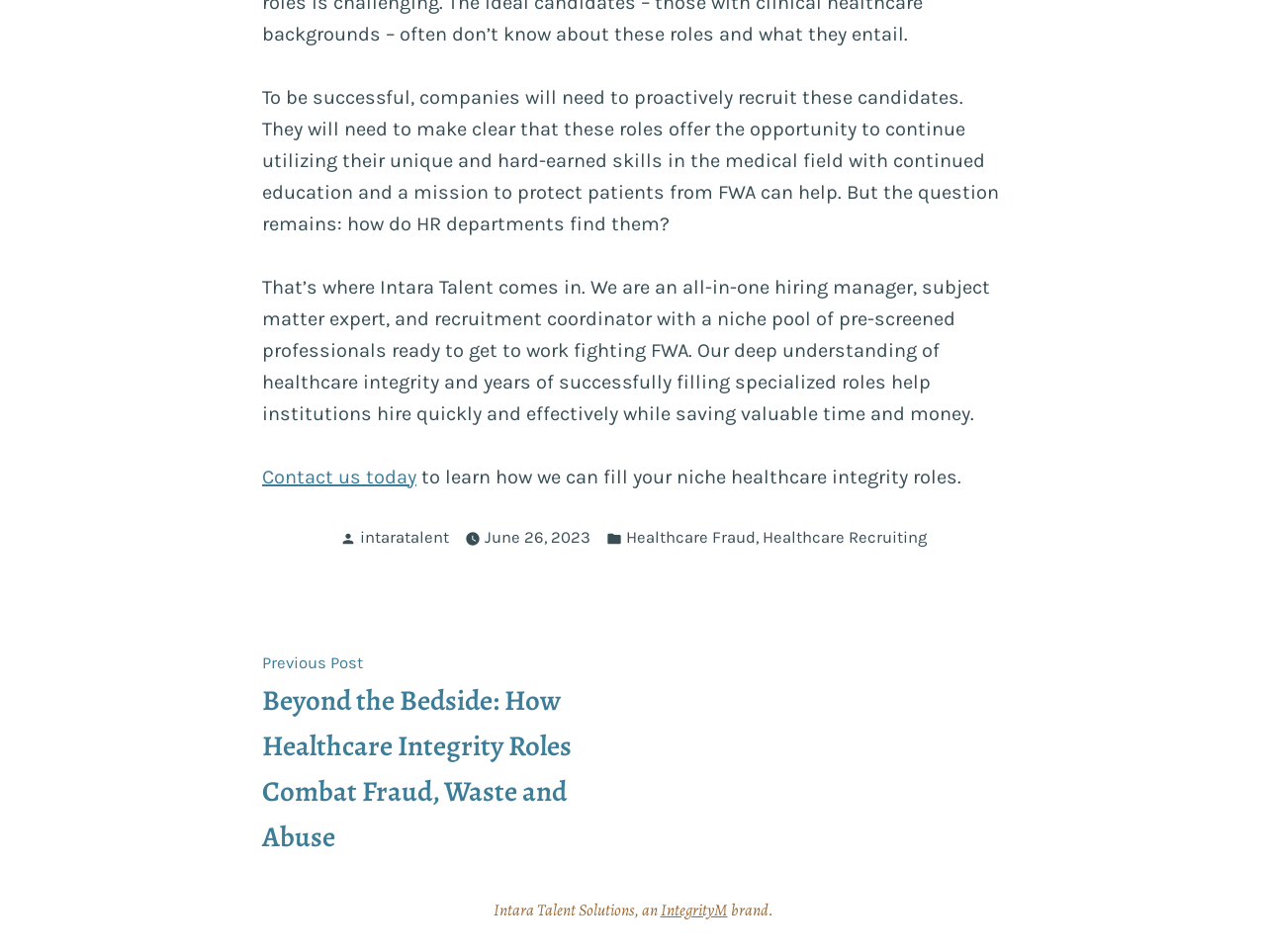What is the name of the company mentioned in the webpage?
Refer to the screenshot and respond with a concise word or phrase.

Intara Talent Solutions